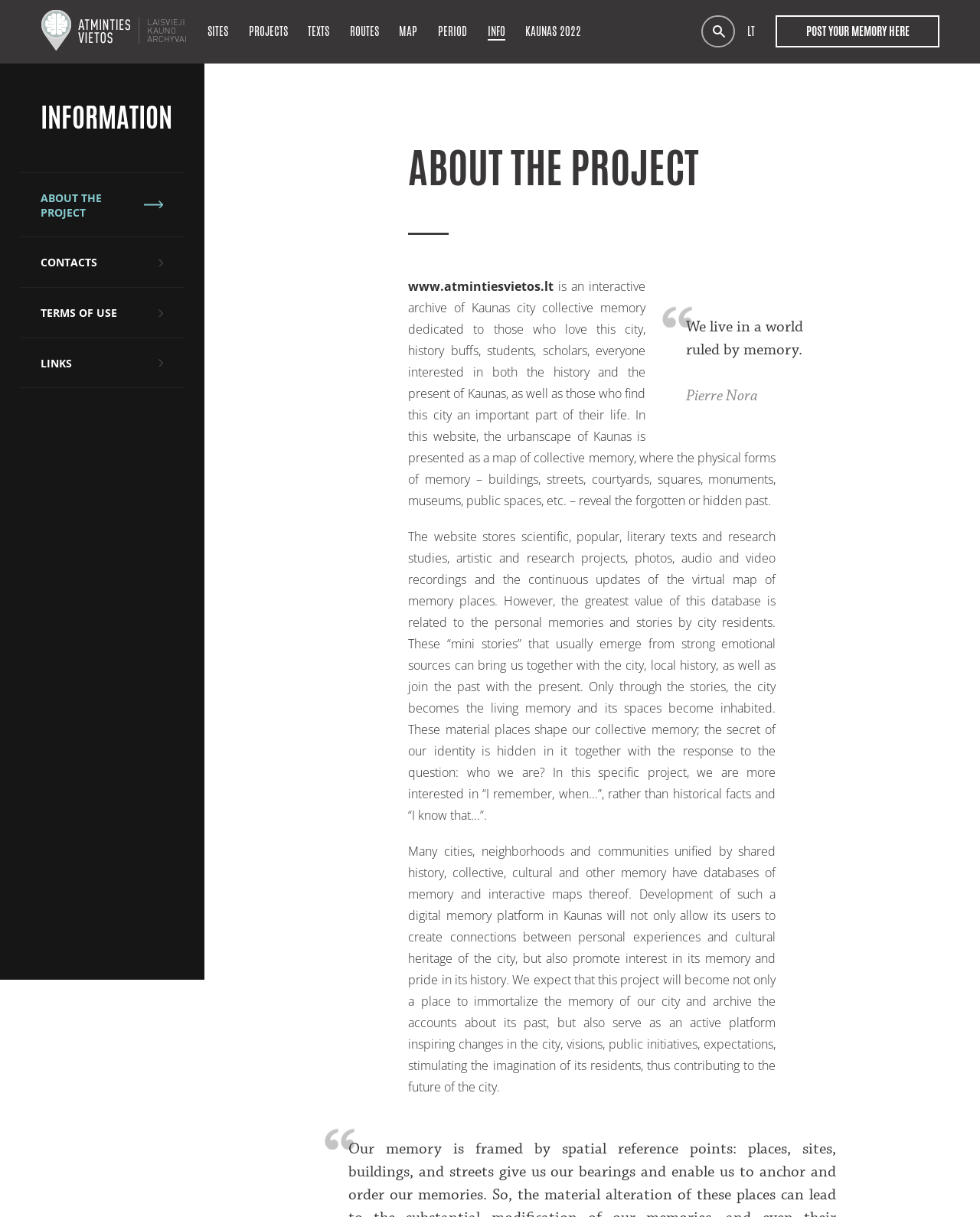Extract the bounding box coordinates of the UI element described: "Post your memory here". Provide the coordinates in the format [left, top, right, bottom] with values ranging from 0 to 1.

[0.792, 0.013, 0.958, 0.039]